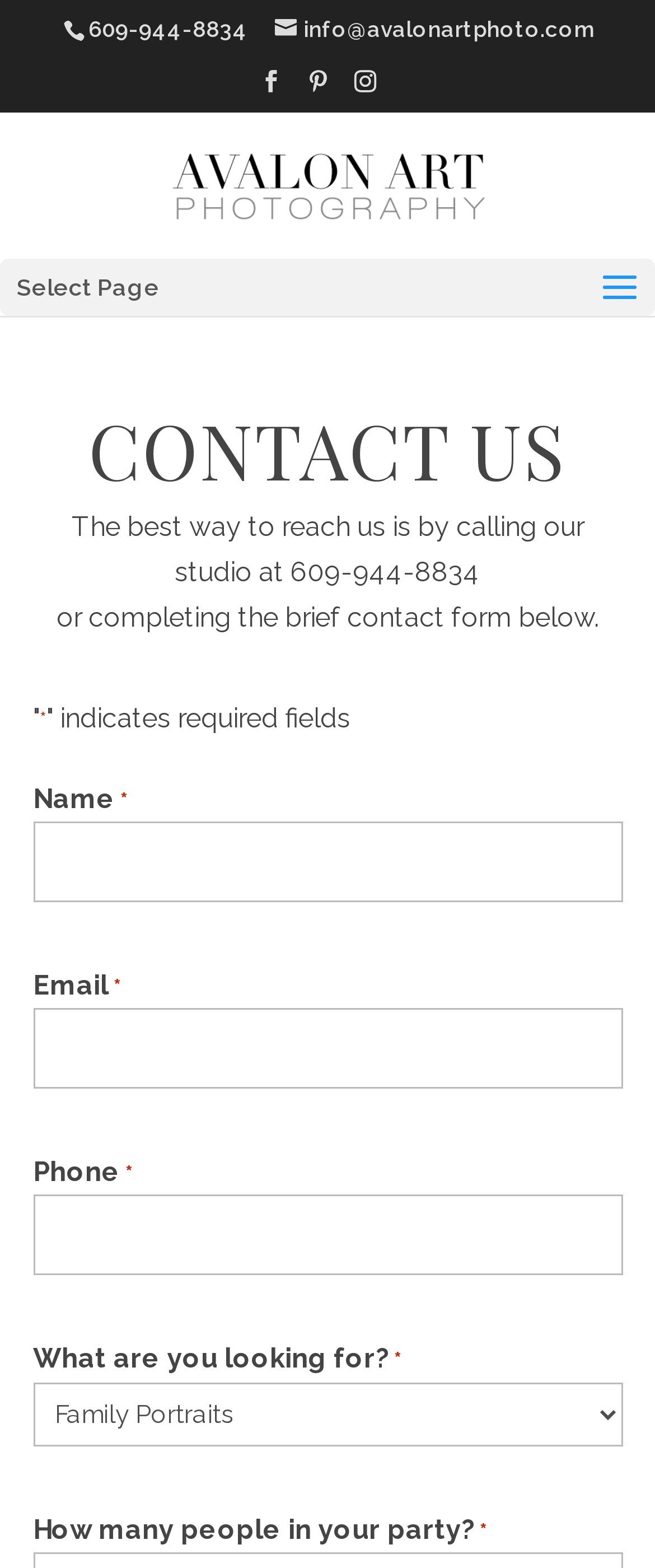Answer the question with a brief word or phrase:
What is the purpose of the form on this page?

To contact Avalon Art Photography